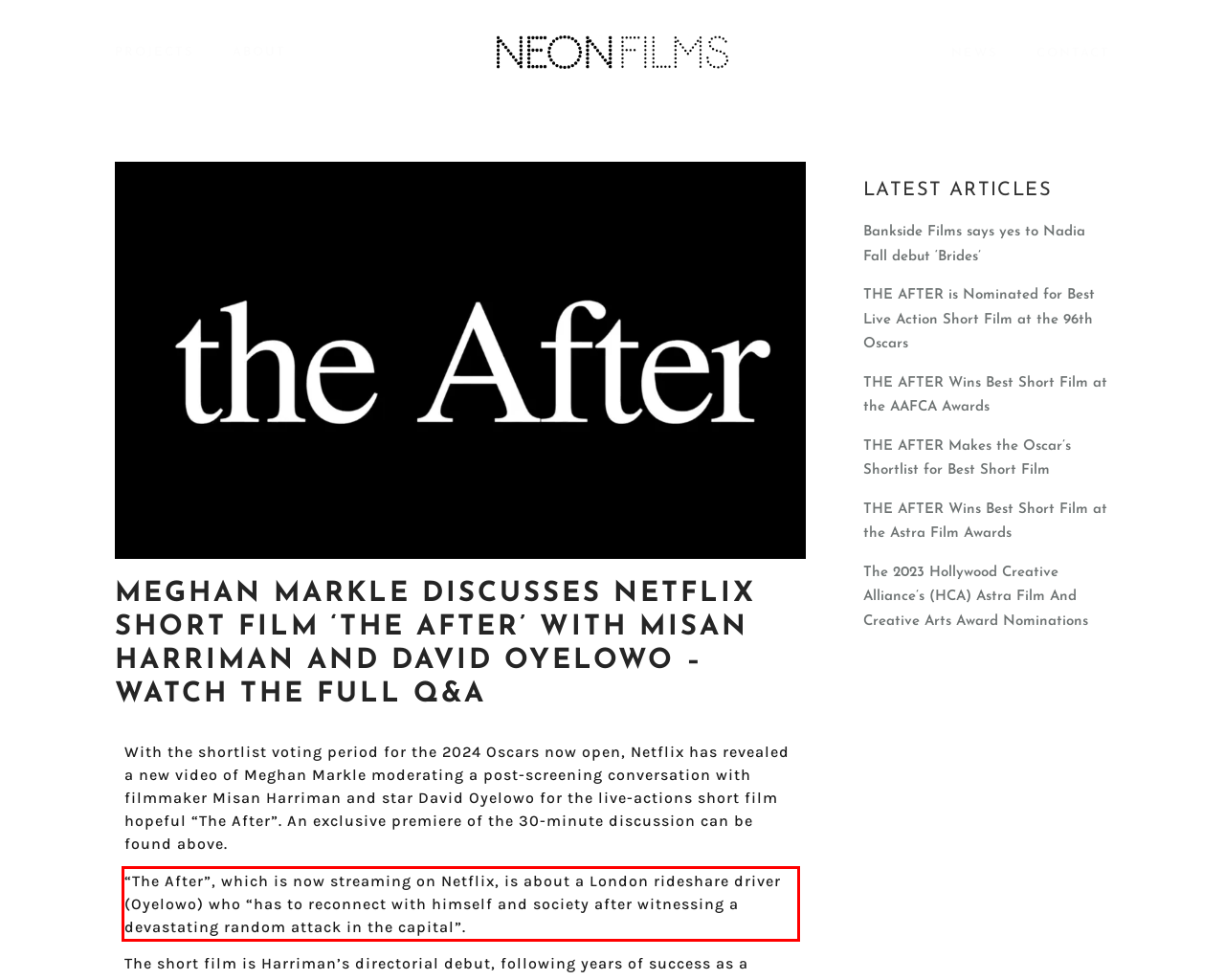You have a screenshot of a webpage with a UI element highlighted by a red bounding box. Use OCR to obtain the text within this highlighted area.

“The After”, which is now streaming on Netflix, is about a London rideshare driver (Oyelowo) who “has to reconnect with himself and society after witnessing a devastating random attack in the capital”.